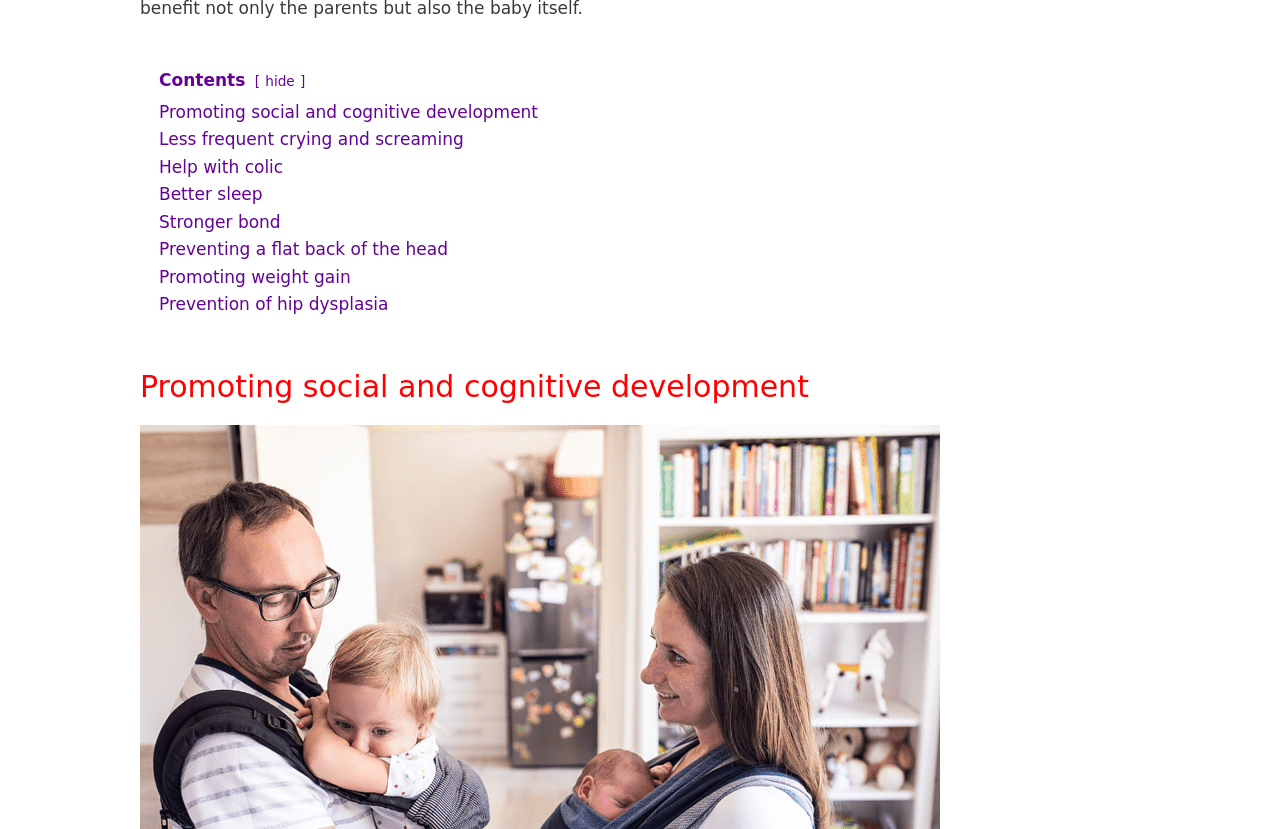Calculate the bounding box coordinates of the UI element given the description: "Prevention of hip dysplasia".

[0.124, 0.355, 0.303, 0.379]